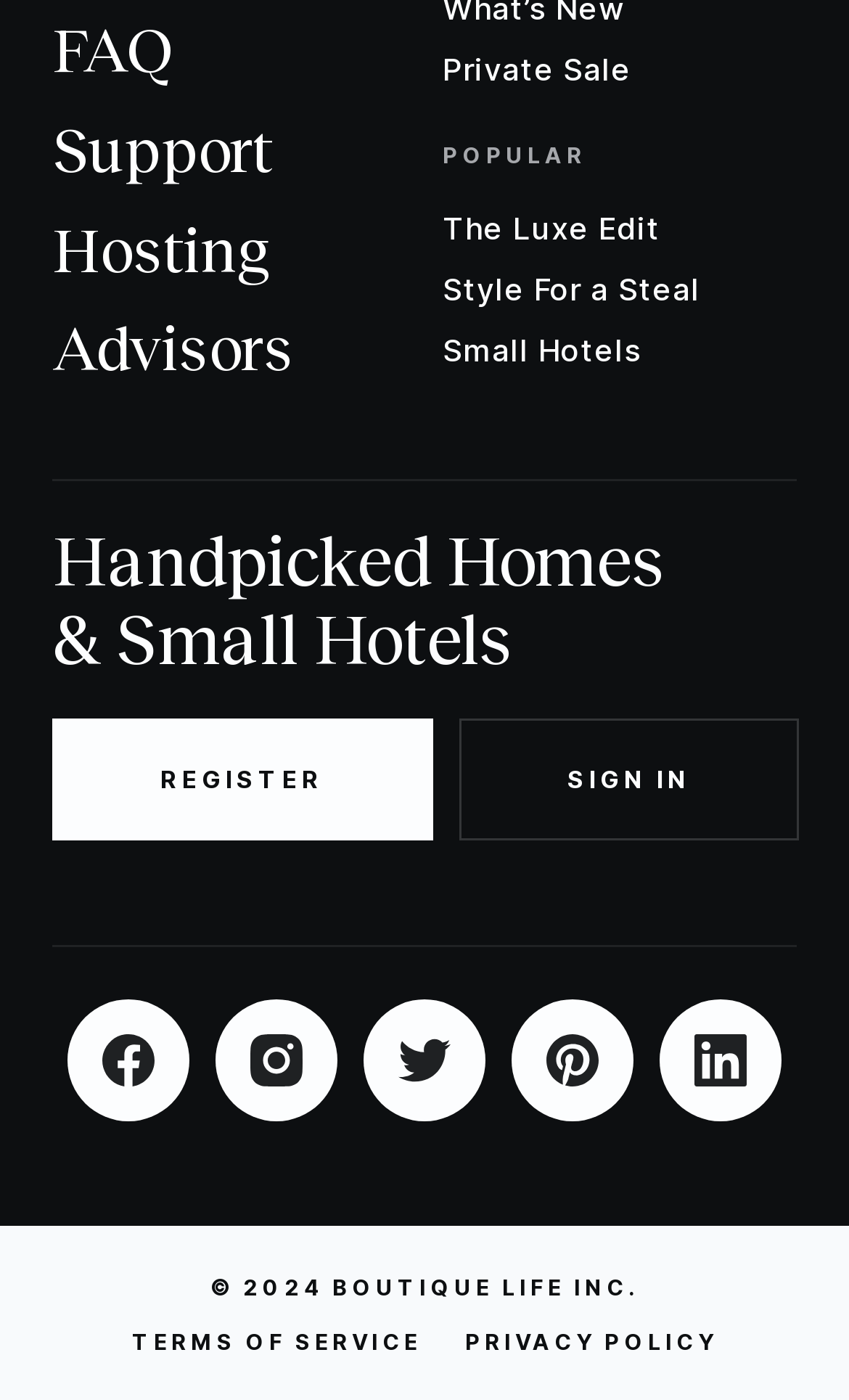Please find and report the bounding box coordinates of the element to click in order to perform the following action: "visit Private Sale page". The coordinates should be expressed as four float numbers between 0 and 1, in the format [left, top, right, bottom].

[0.521, 0.028, 0.744, 0.072]